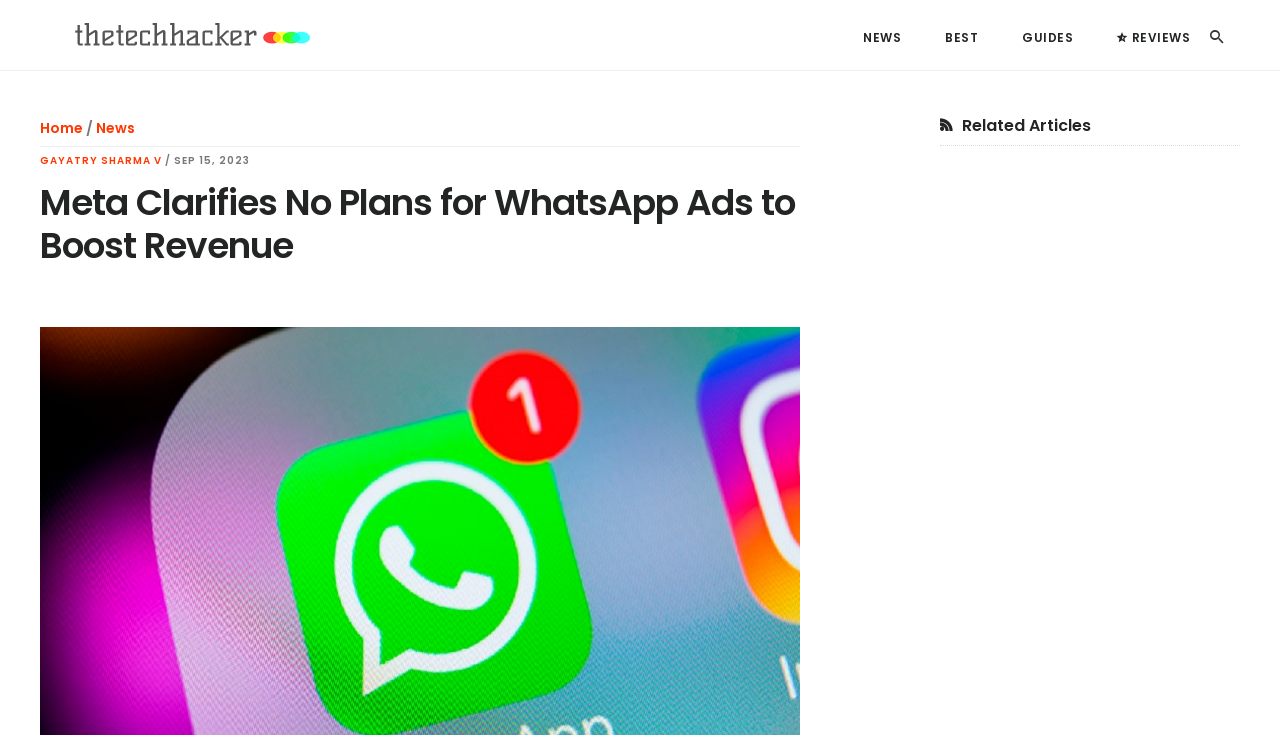Select the bounding box coordinates of the element I need to click to carry out the following instruction: "Visit the news page".

[0.666, 0.03, 0.712, 0.073]